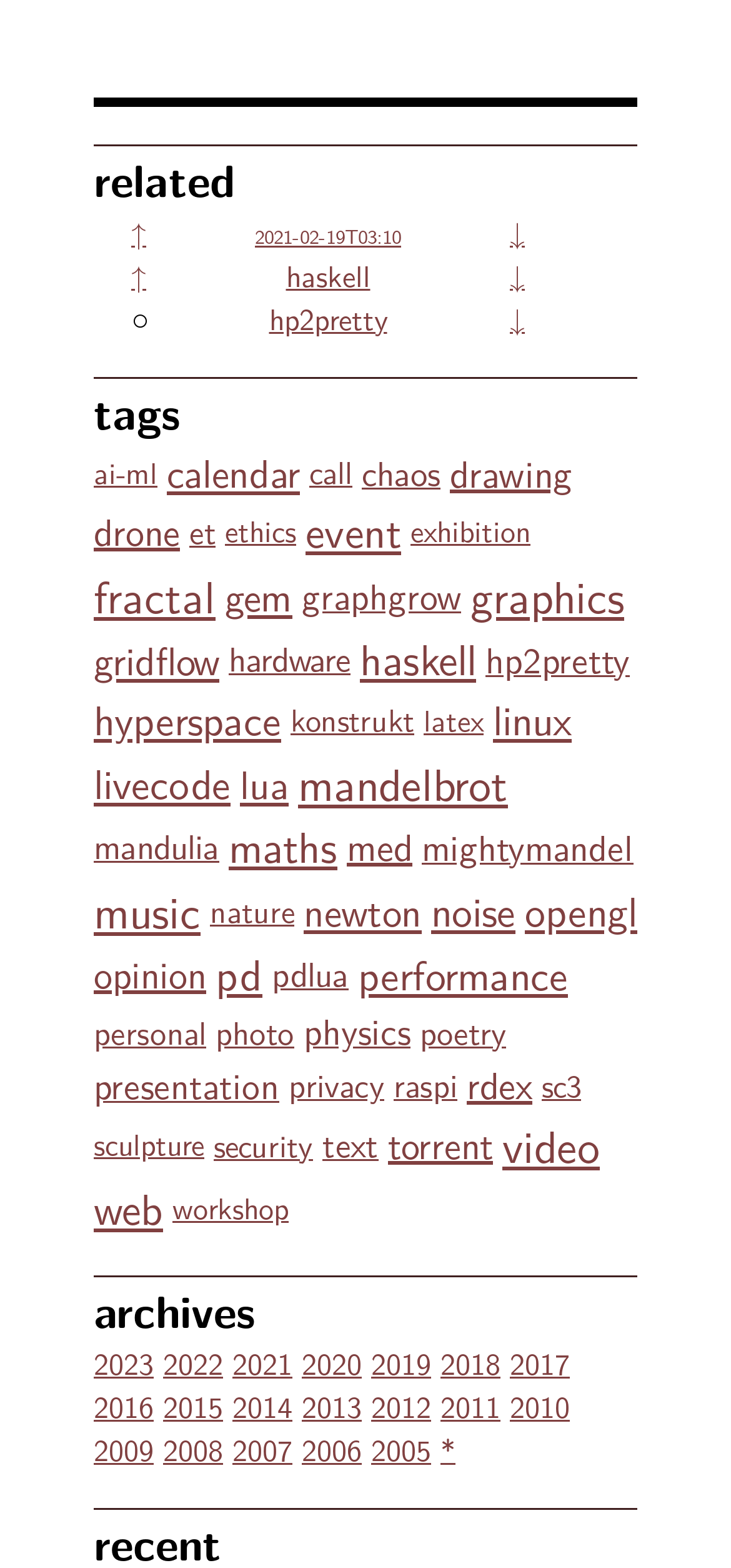Locate the bounding box coordinates of the clickable region necessary to complete the following instruction: "view the '2021' archive". Provide the coordinates in the format of four float numbers between 0 and 1, i.e., [left, top, right, bottom].

[0.318, 0.856, 0.4, 0.883]